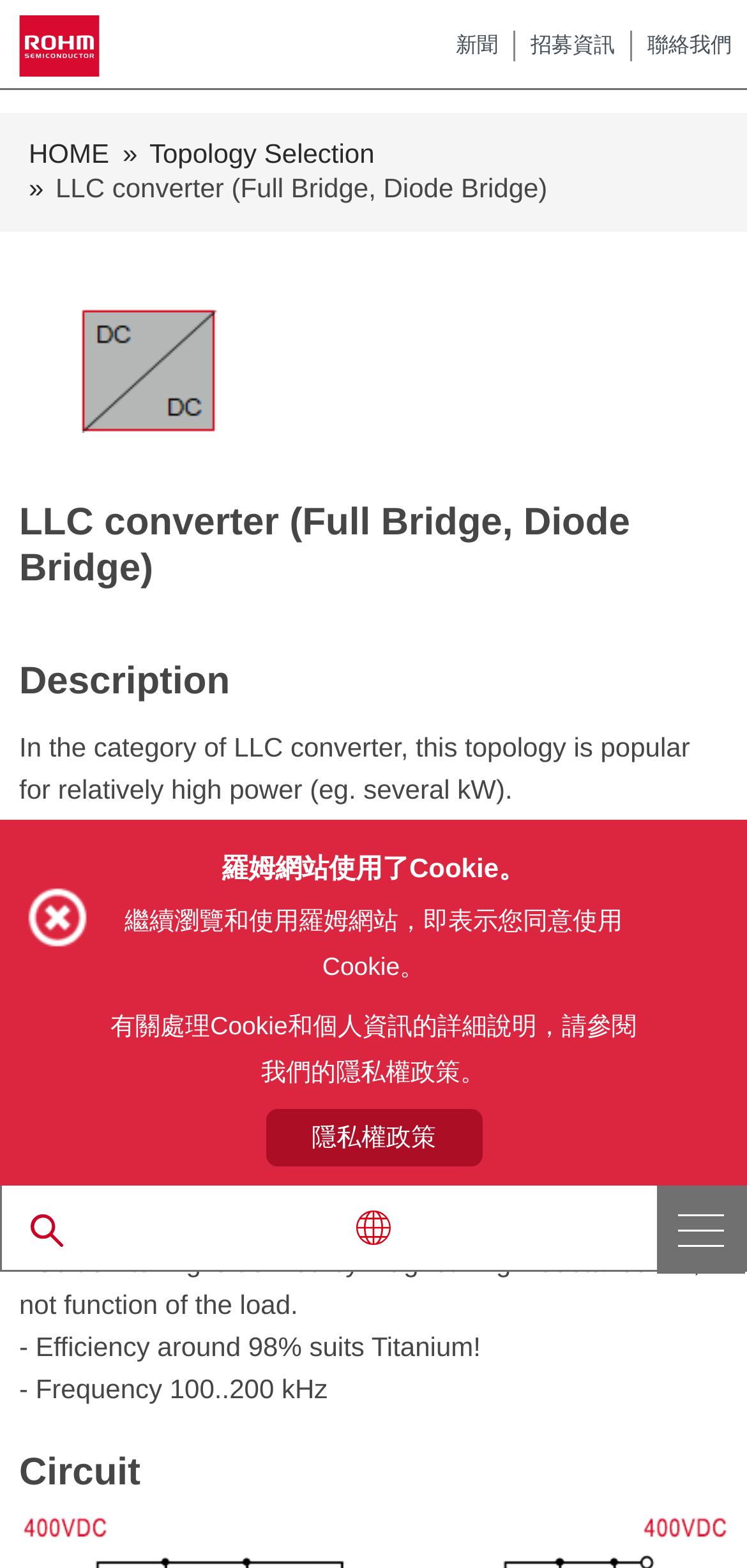Please give a succinct answer using a single word or phrase:
What is the purpose of the switch circuit on the primary side?

full bridge